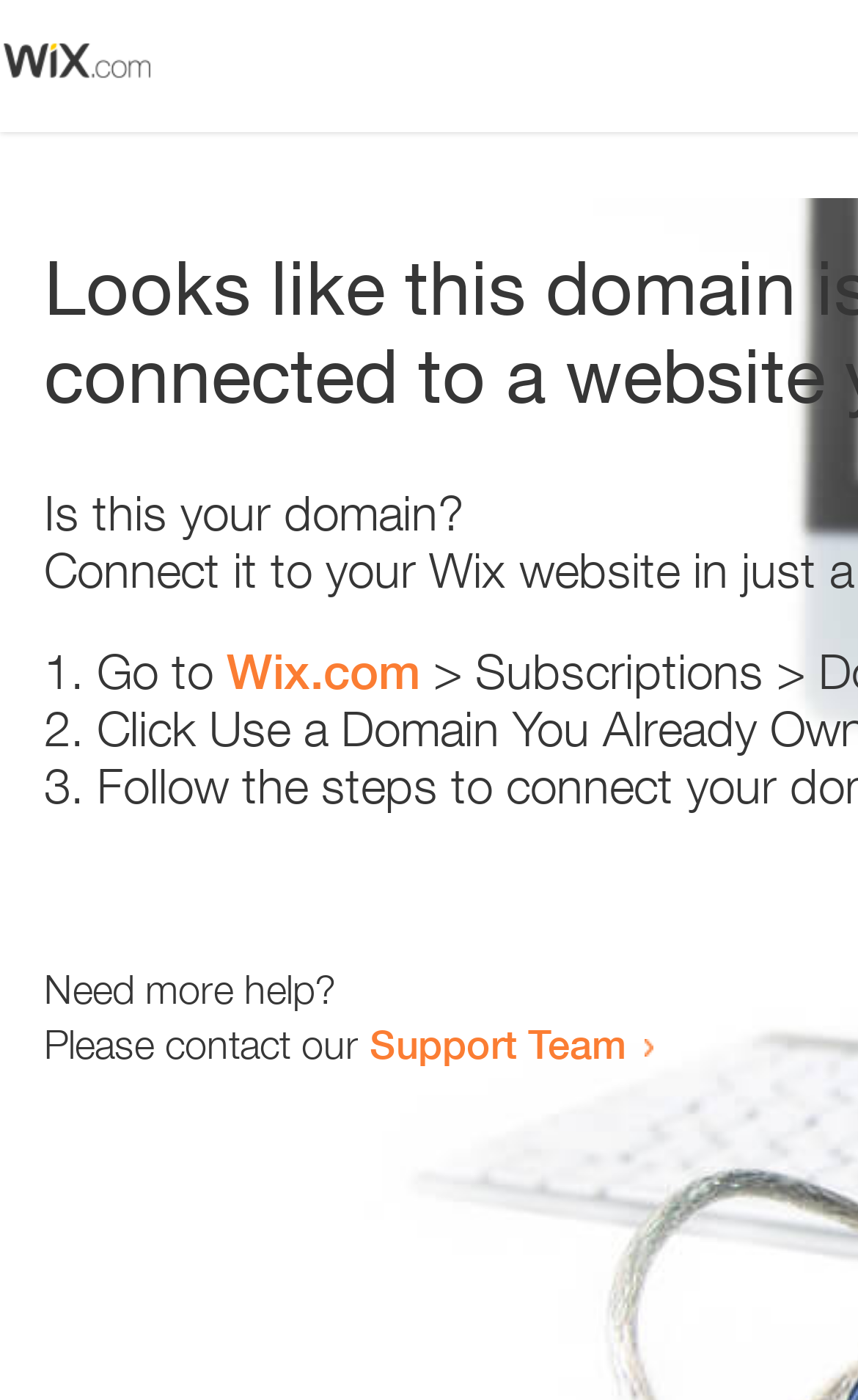Use the information in the screenshot to answer the question comprehensively: What is the domain being referred to?

The webpage contains a link 'Wix.com' which suggests that the domain being referred to is Wix.com. This can be inferred from the context of the sentence 'Go to Wix.com'.